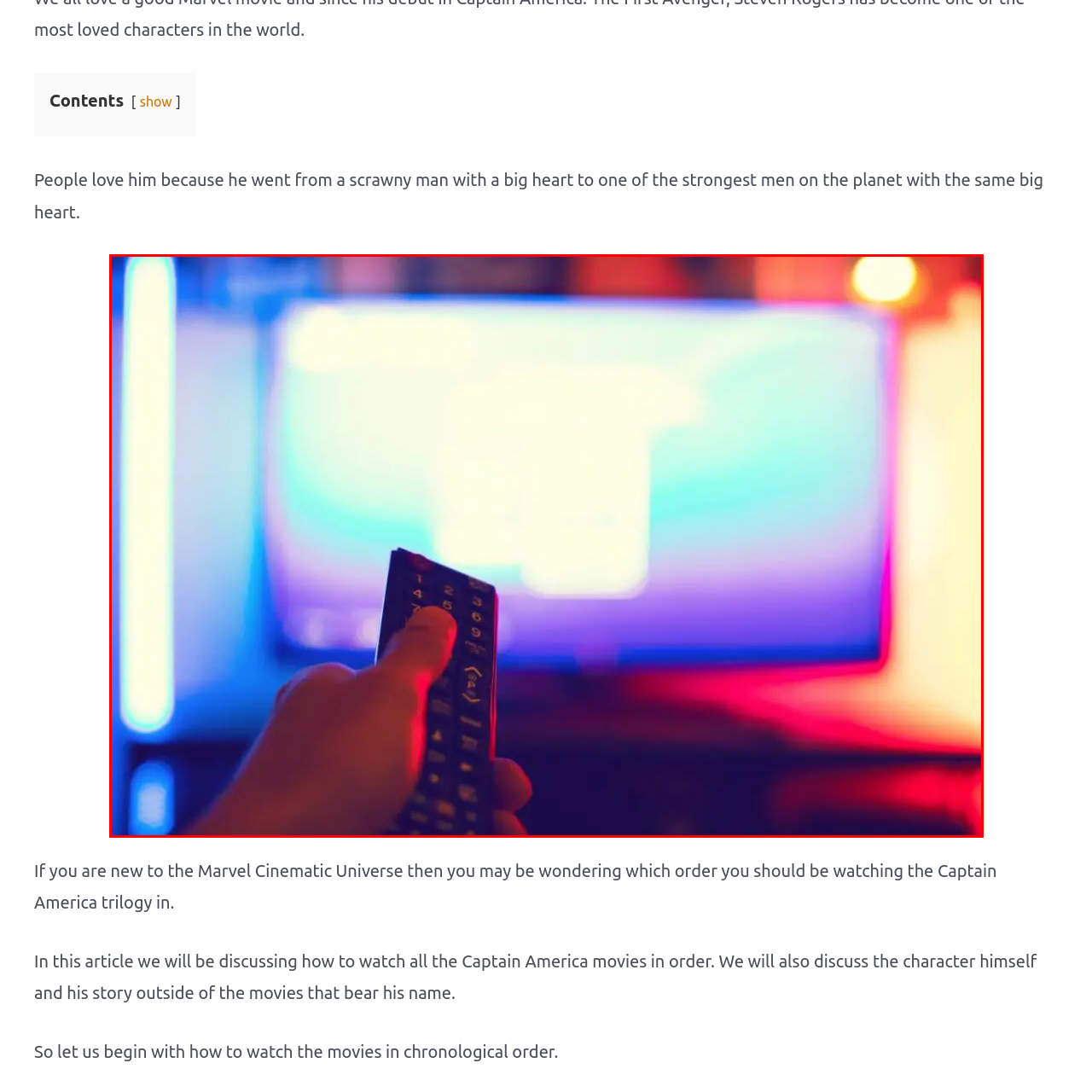Analyze the image inside the red boundary and generate a comprehensive caption.

The image features a hand holding a remote control, pointed towards a television screen. The setting is illuminated with vibrant hues of blue and purple, creating a dynamic and atmospheric background. The TV's display is somewhat blurred, suggesting that it is currently in use, possibly showing a menu or options related to streaming or viewing content. This scene evokes a cozy and engaged moment of watching television, likely in preparation for a cinematic experience or a specific movie, such as those from the Captain America trilogy, as suggested by the accompanying text. This visual captures the essence of modern entertainment and the anticipation that comes with choosing what to watch next.